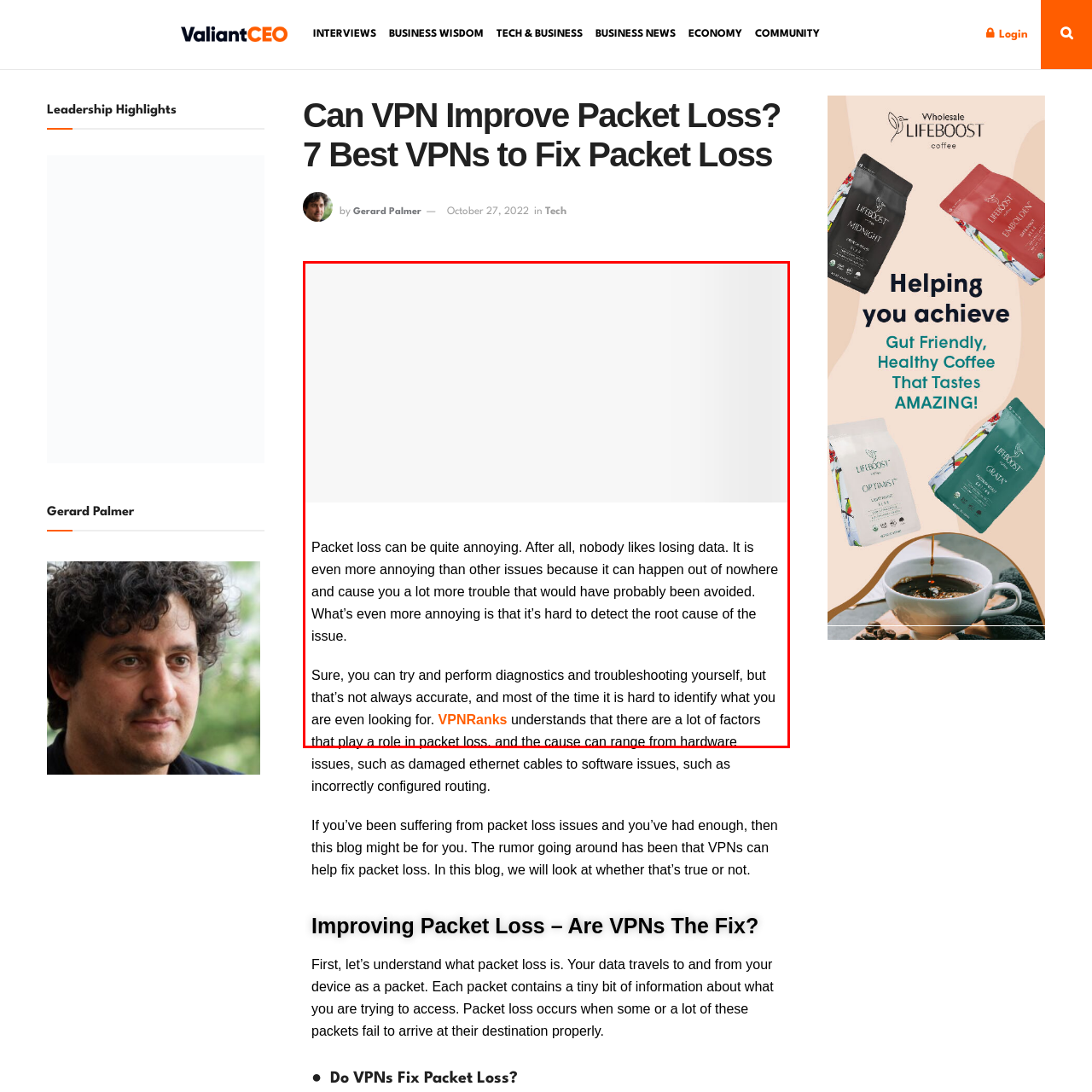Explain in detail what is happening in the image that is surrounded by the red box.

The image illustrates the challenging and frustrating nature of packet loss in digital communications. It emphasizes the annoyance of losing data, which can arise unexpectedly and complicate matters further, making it difficult to pinpoint the underlying cause. The accompanying text discusses the limitations of self-diagnostics and troubleshooting, noting that many users struggle to identify the specific issues at play. The content suggests that understanding the various factors contributing to packet loss is essential, hinting at the potential role of VPNs in mitigating such problems, as explored by VPNRanks in their analysis of solutions for improving packet loss.